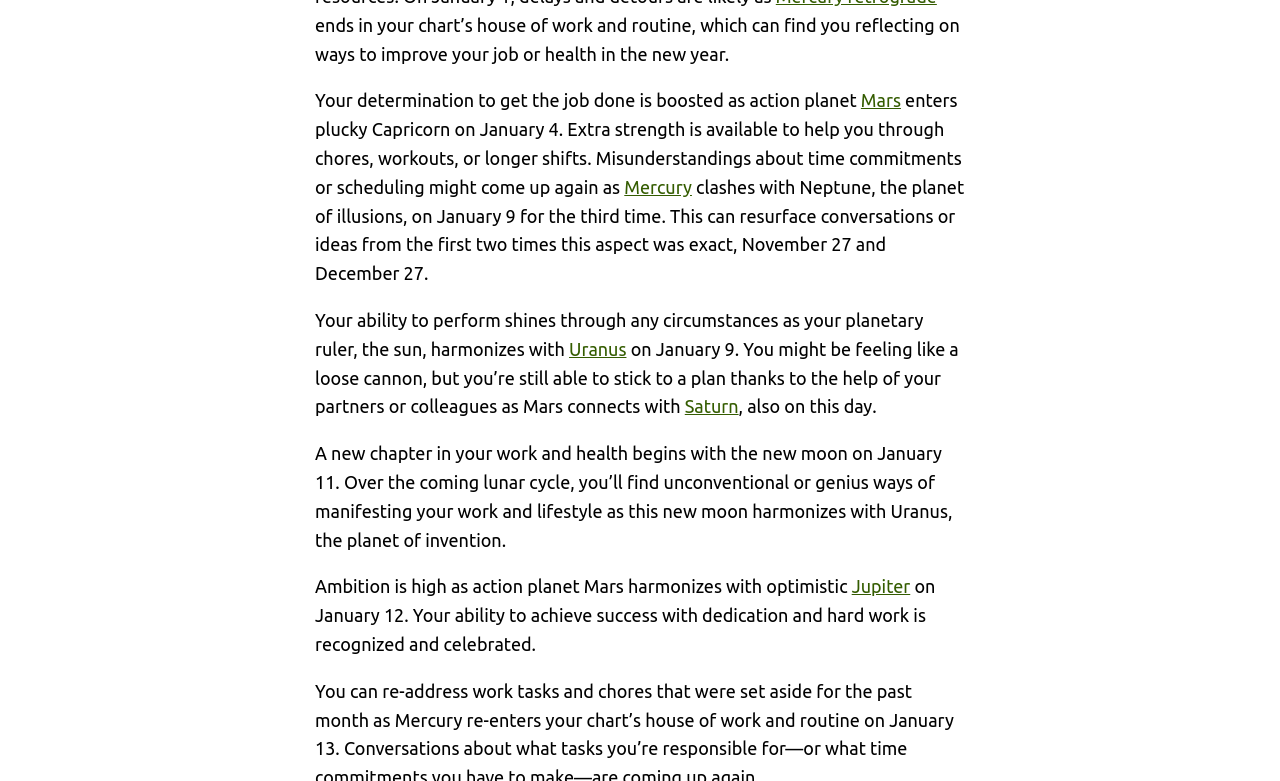Locate the bounding box of the UI element with the following description: "Jupiter".

[0.665, 0.738, 0.711, 0.764]